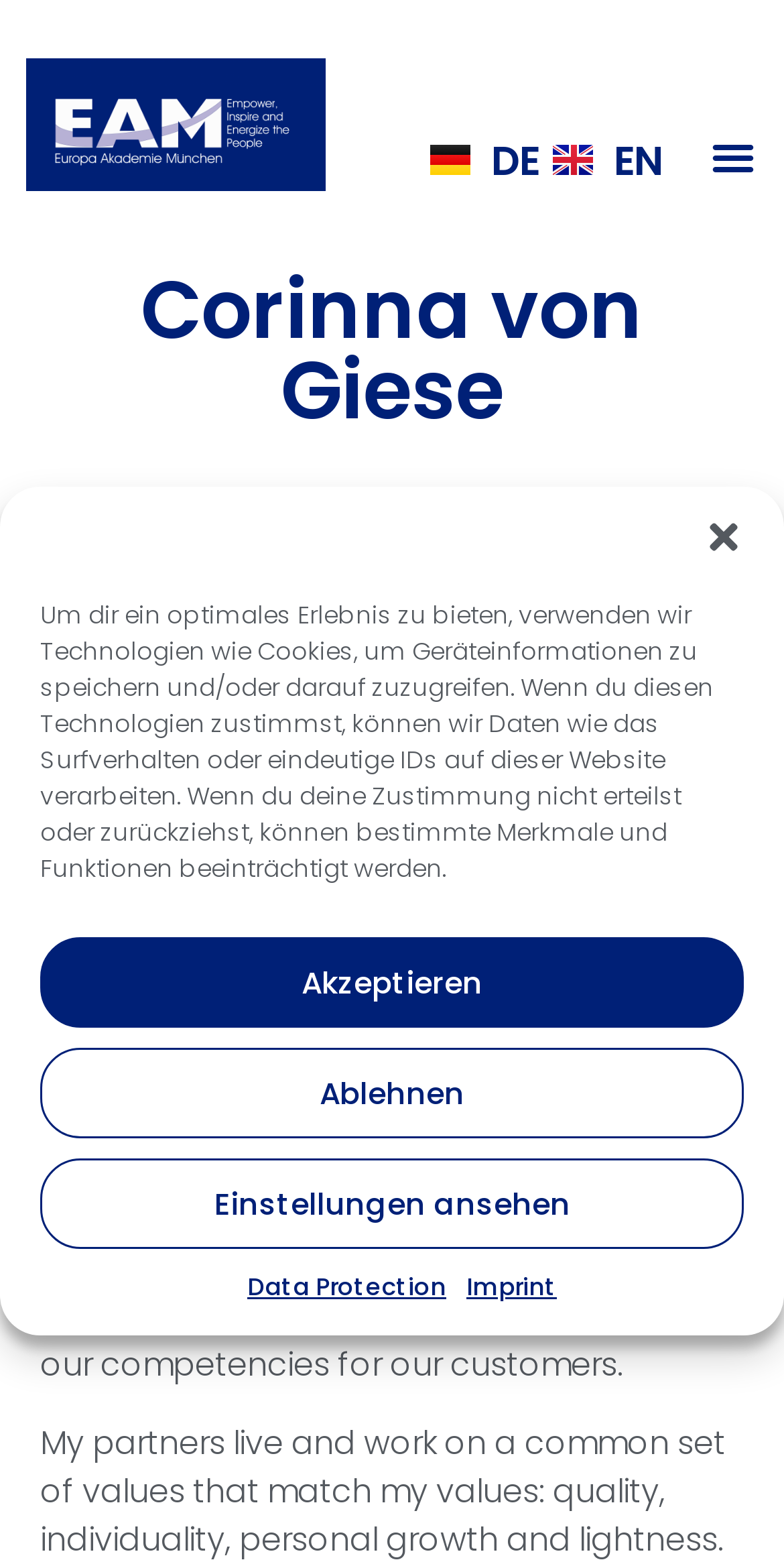Offer a detailed explanation of the webpage layout and contents.

The webpage is about Corinna von Giese, a partner of EAM Europa Akademie München. At the top of the page, there is a logo of EAM on the left side, and a language selection menu on the right side, offering options to switch between Deutsch (German) and English. 

Below the language selection menu, there is a menu toggle button on the right side. 

The main content of the page is divided into two sections. The first section has a heading "Corinna von Giese" and is located at the top left of the page. 

The second section is located below the first section and has a heading "Who am I?". This section contains a paragraph of text describing Corinna von Giese's experience and reasons for being a partner of EAM. 

A cookie consent management dialog is displayed at the top of the page, which can be closed by clicking the "Close dialogue" button at the top right corner of the dialog. The dialog contains a description of the use of cookies and technologies on the website, and offers options to accept, reject, or customize the settings. There are also links to "Data Protection" and "Imprint" at the bottom of the dialog.